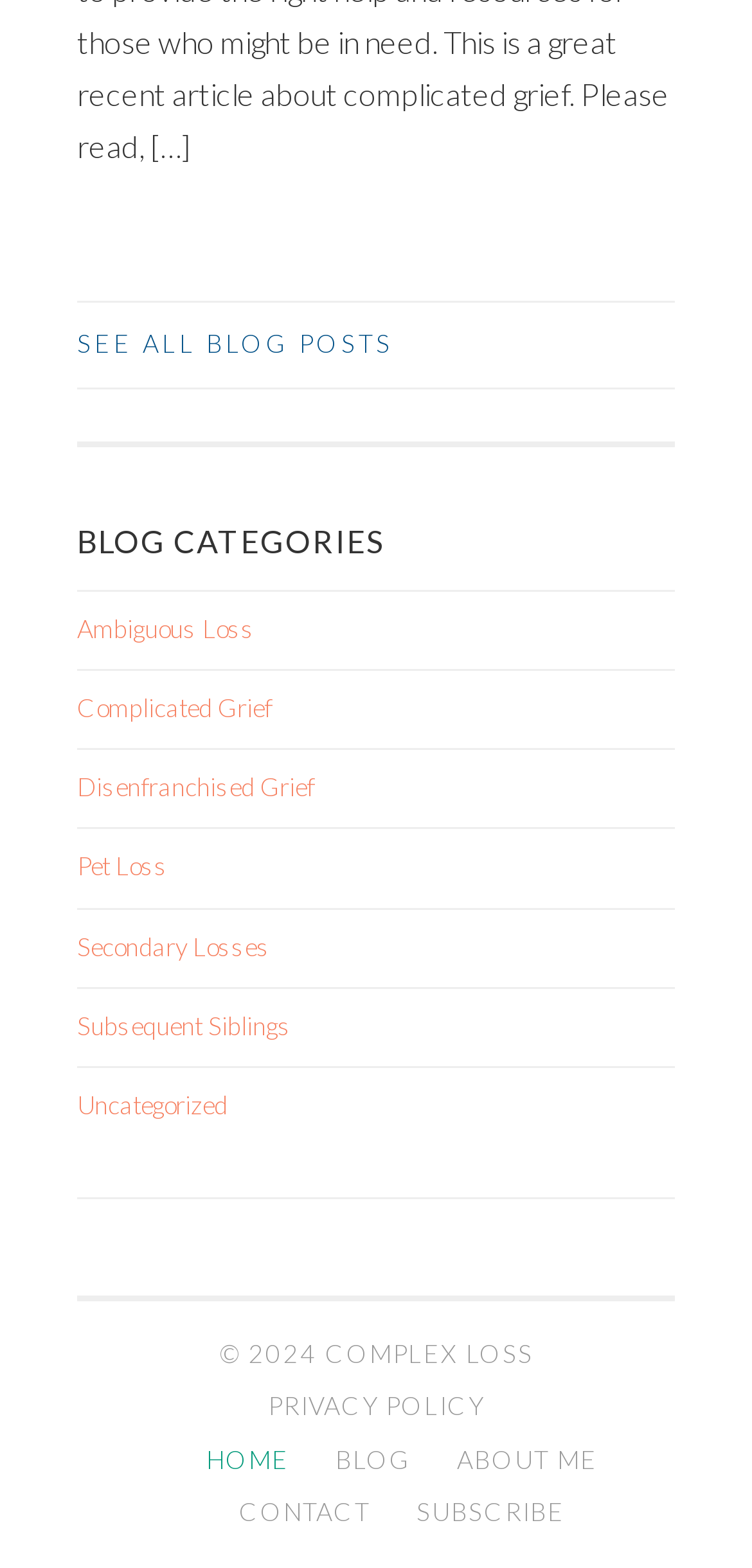What is the copyright information?
Please provide a comprehensive answer based on the details in the screenshot.

I found a static text element at the bottom of the page with the text '© 2024 COMPLEX LOSS', which indicates the copyright information.